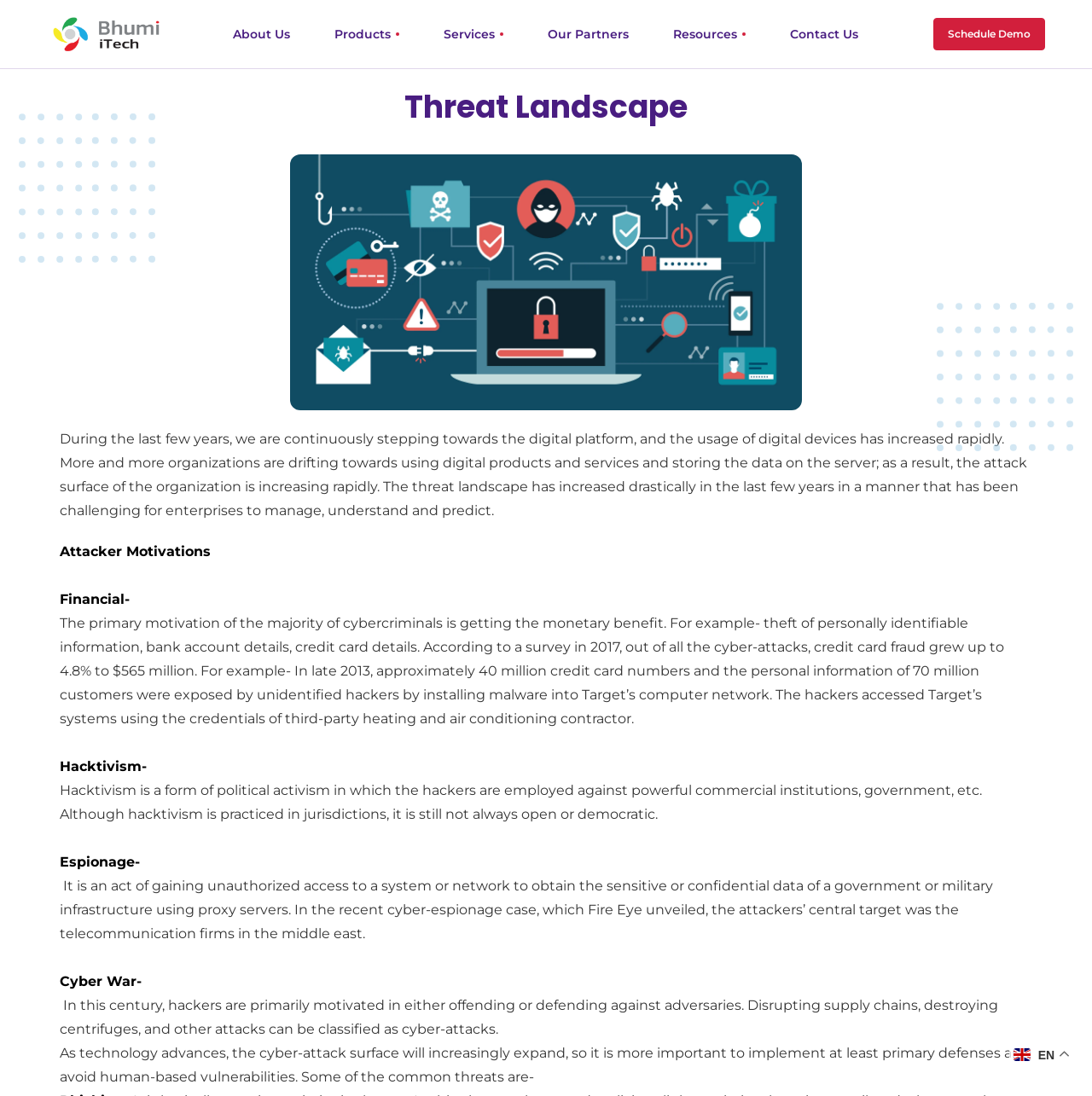Provide your answer to the question using just one word or phrase: What is the consequence of not implementing primary defenses?

Cyber-attack surface will expand